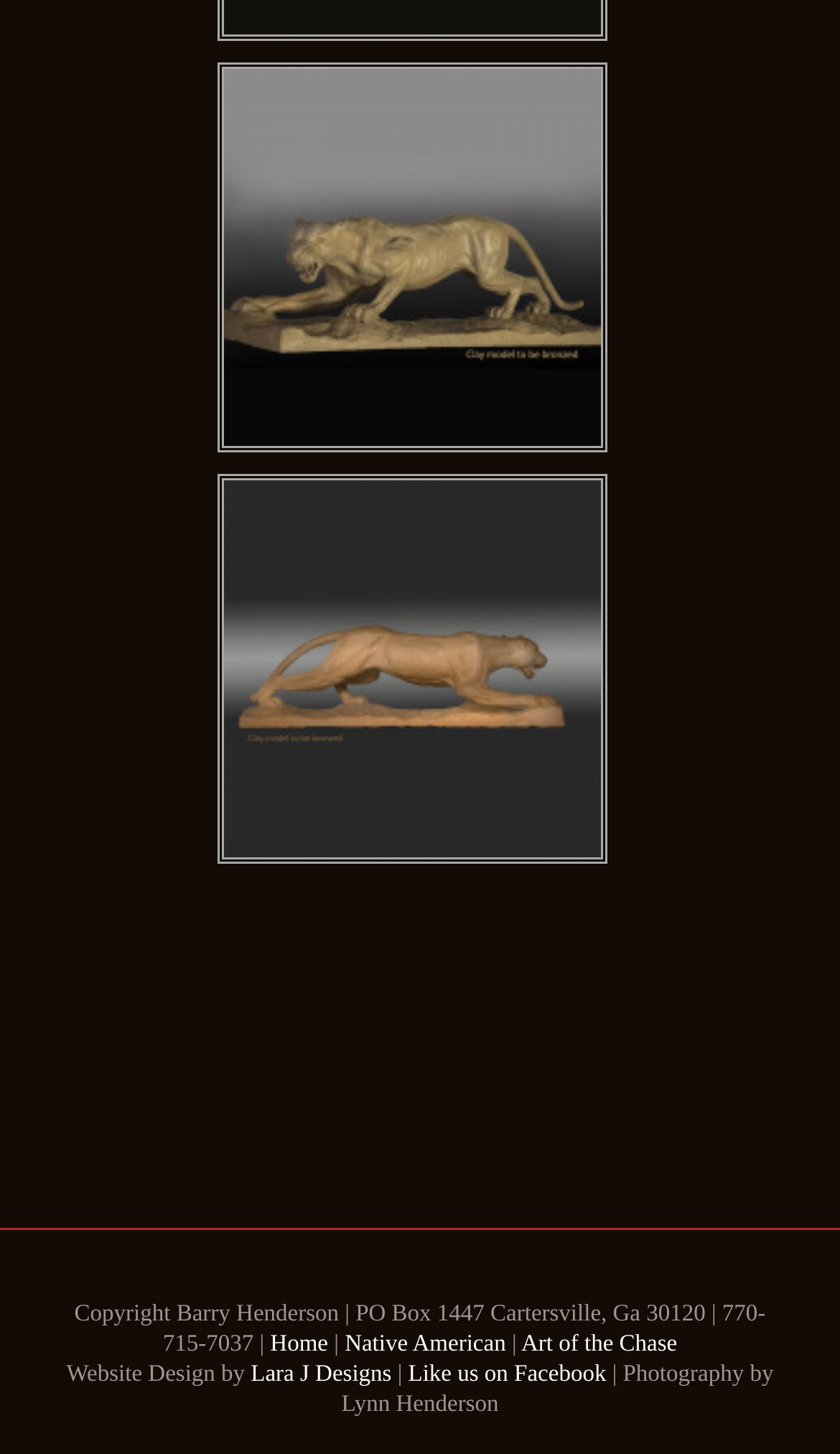Based on the image, provide a detailed response to the question:
What is the photographer's name?

I found a StaticText element with ID 182, which contains the text '| Photography by Lynn Henderson'. The photographer's name is mentioned in this text.